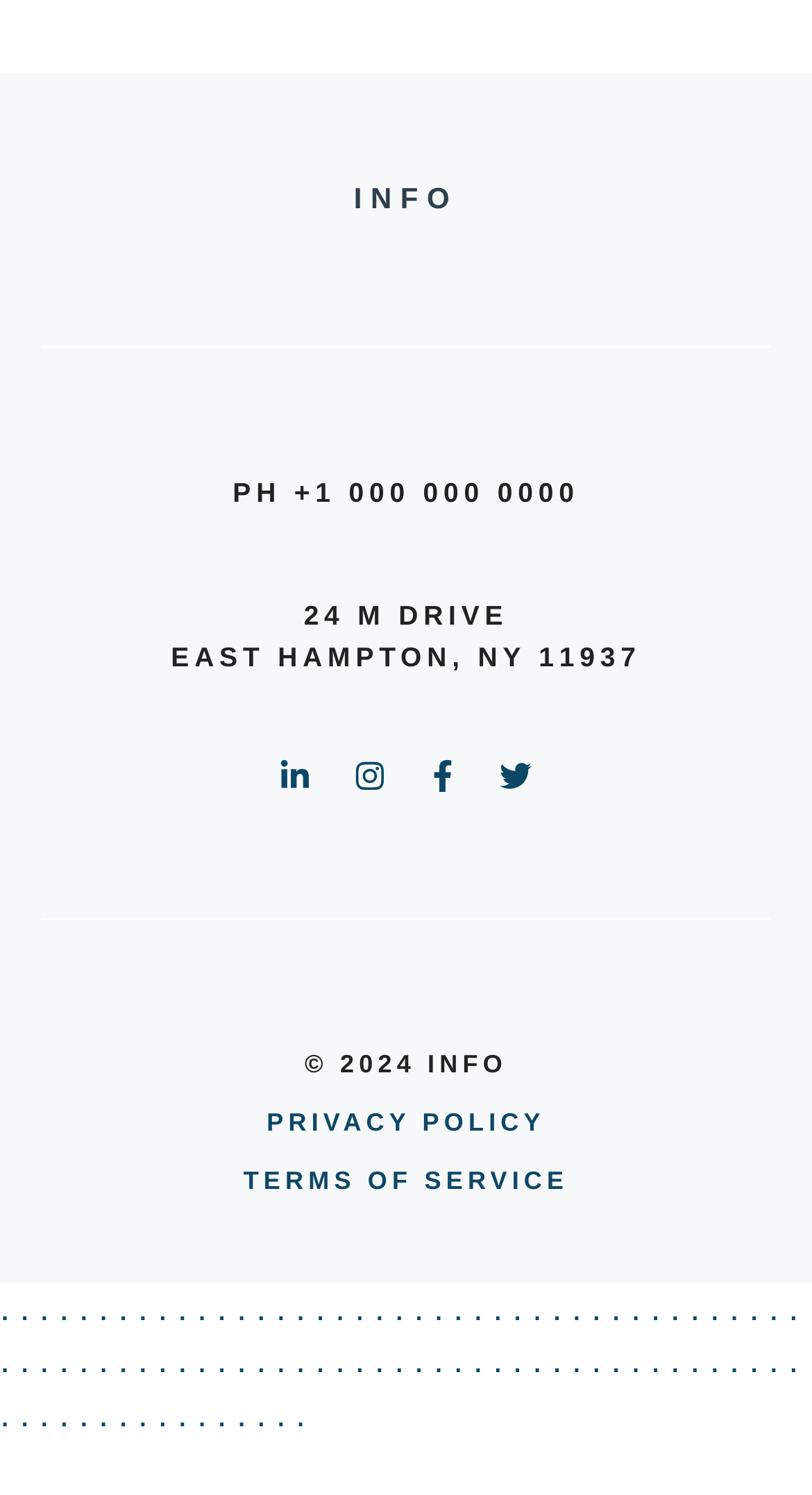Pinpoint the bounding box coordinates of the clickable area necessary to execute the following instruction: "Click on PRIVACY POLICY". The coordinates should be given as four float numbers between 0 and 1, namely [left, top, right, bottom].

[0.328, 0.738, 0.672, 0.763]